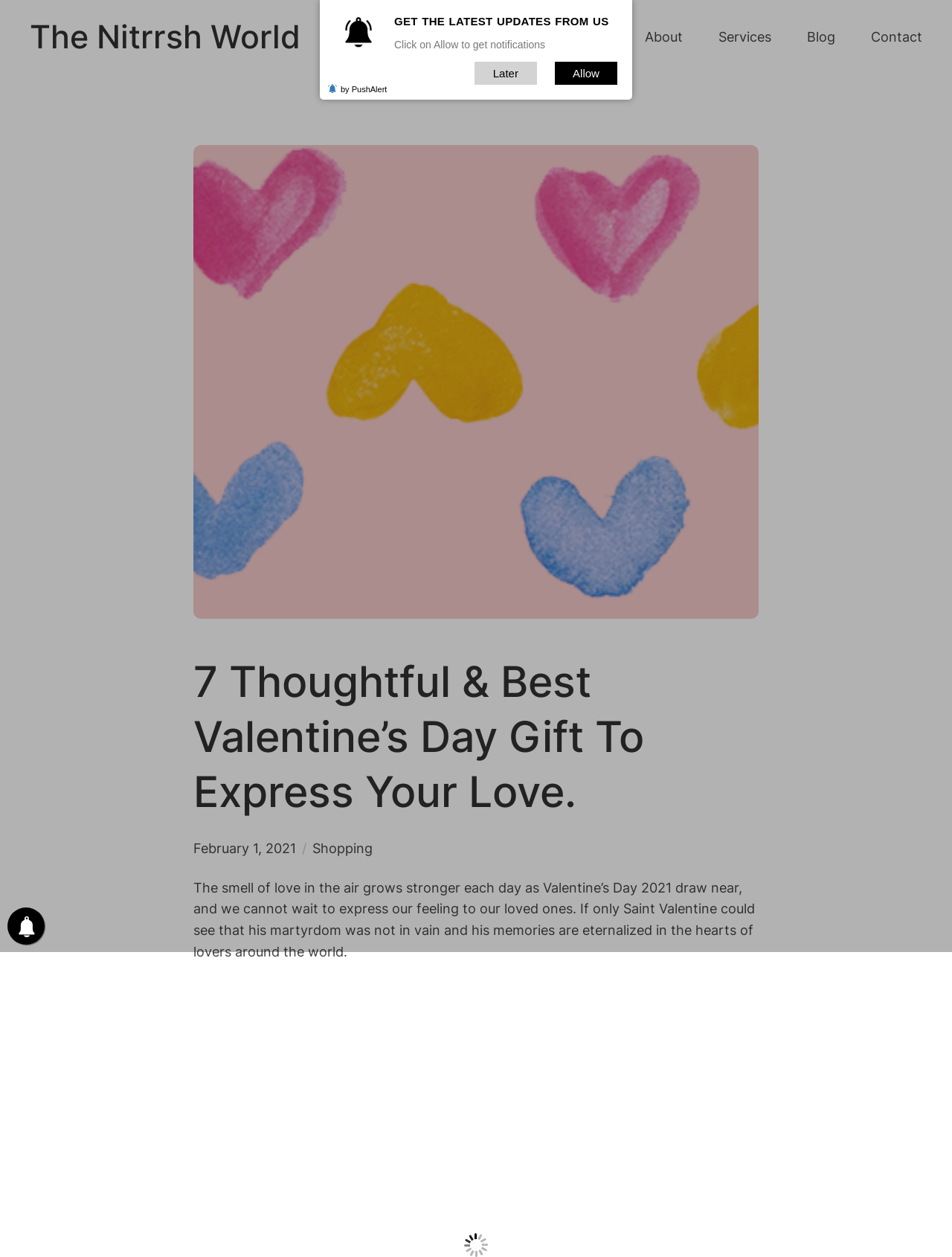Based on what you see in the screenshot, provide a thorough answer to this question: How many images are on the webpage?

I counted the images on the webpage, including the figure with the image 'Valentine's day Gifts', the two small images at the bottom, and the image 'PushAlert', and found that there are 5 images in total.